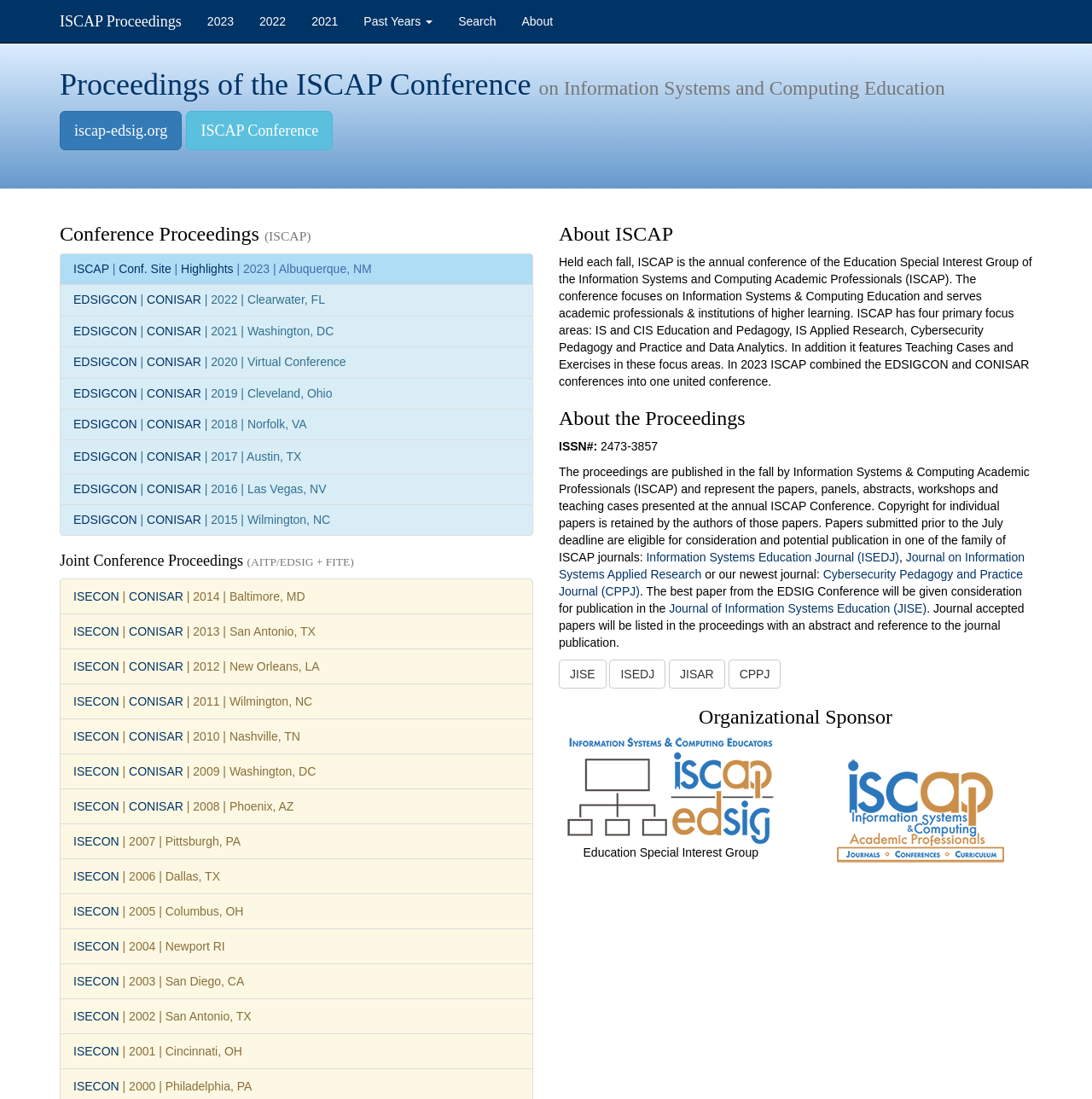Identify the bounding box coordinates for the UI element described as: "ISCAP Conference".

[0.171, 0.101, 0.305, 0.136]